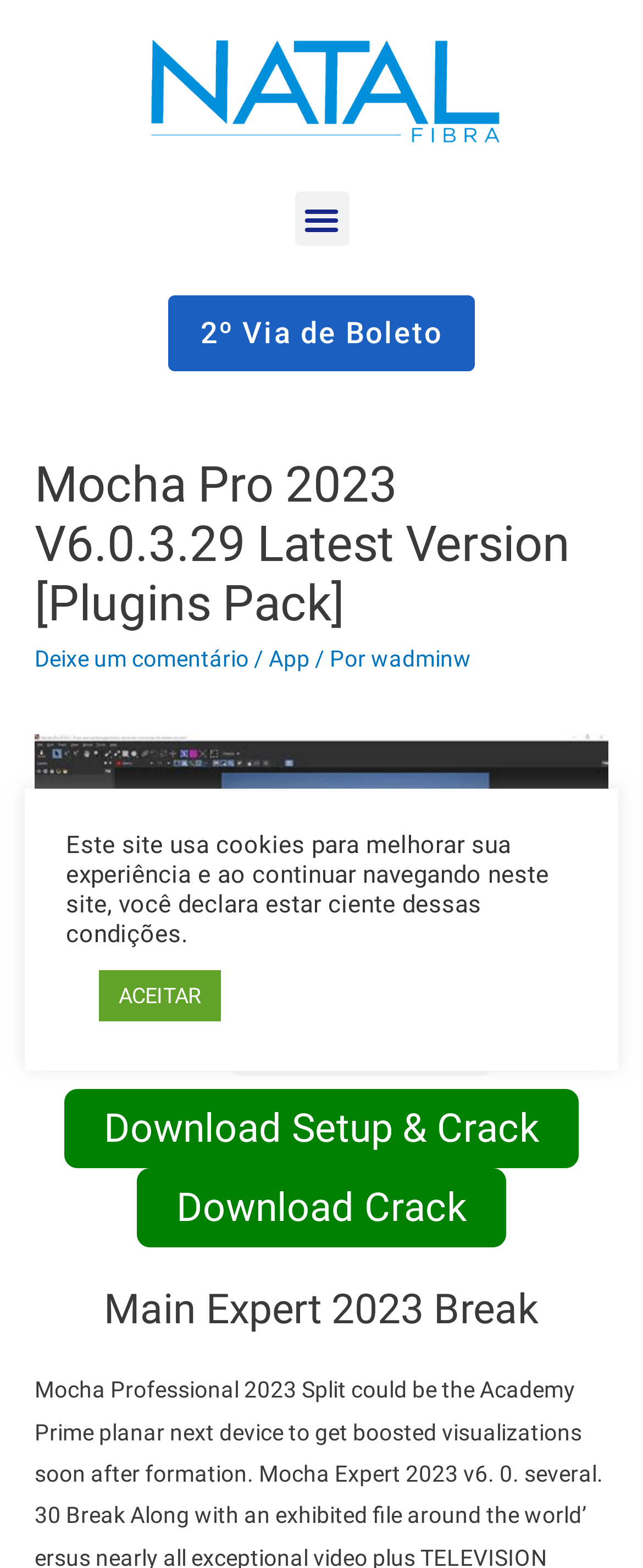What is the purpose of the 'ACEITAR' button?
Refer to the image and respond with a one-word or short-phrase answer.

To accept cookies